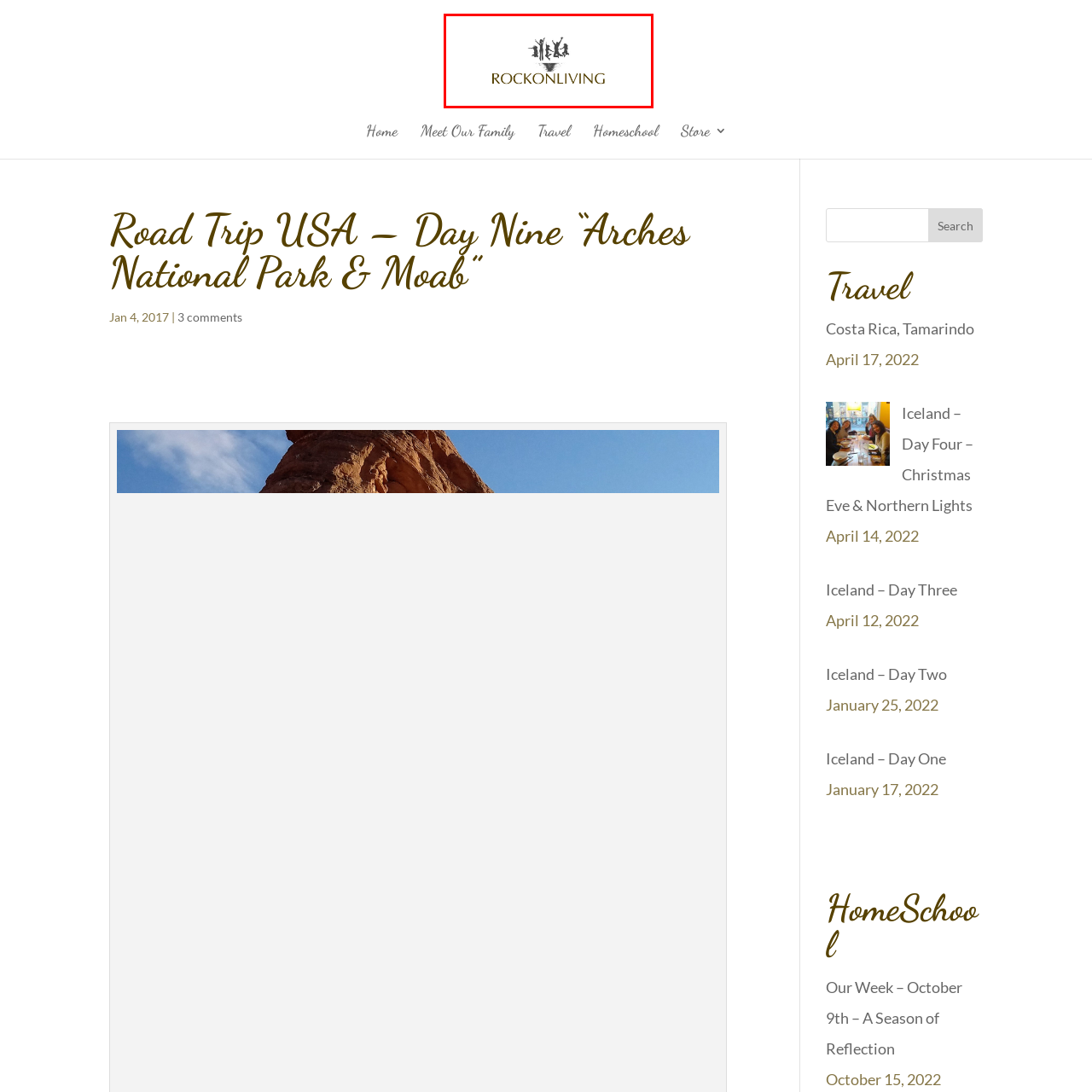Observe the content inside the red rectangle and respond to the question with one word or phrase: 
What is the focus of the lifestyle emphasized by the logo?

Energetic and fulfilling